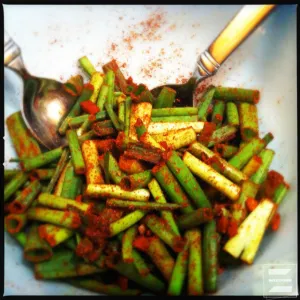What is the purpose of the serving spoons?
Using the image provided, answer with just one word or phrase.

Mixing or serving